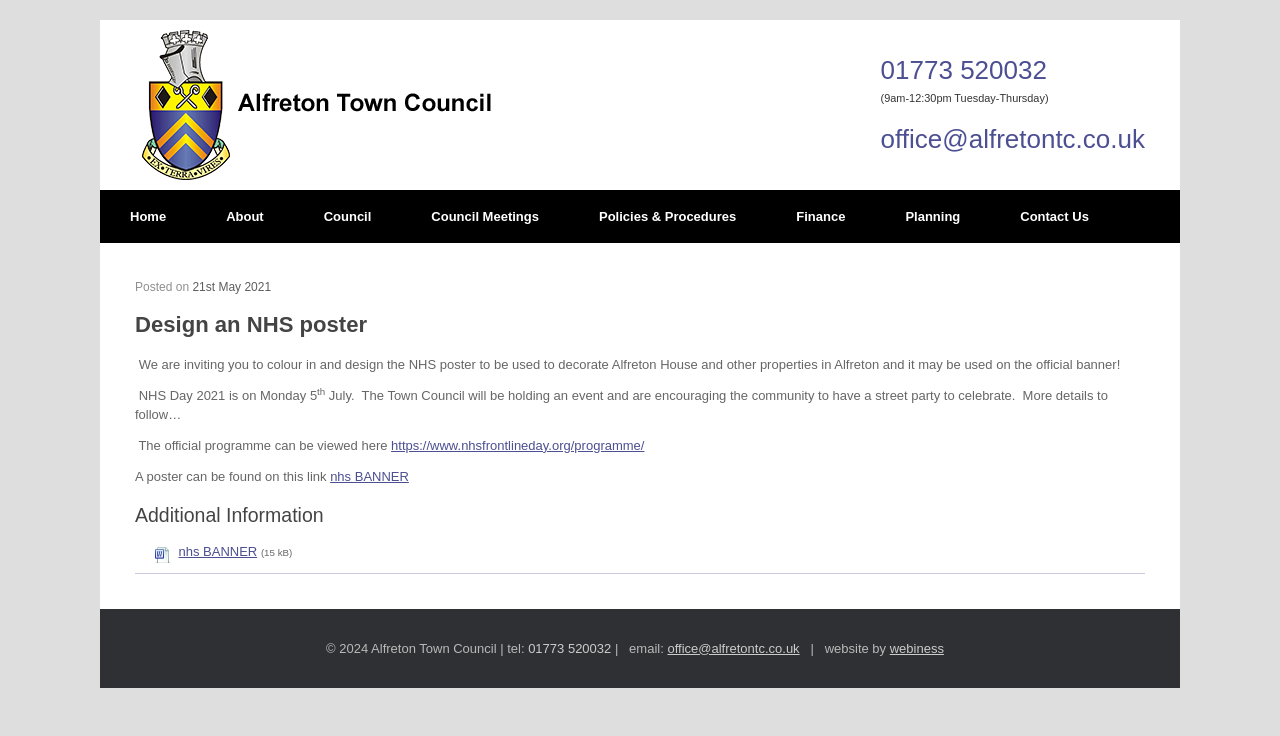Find the bounding box coordinates of the clickable area required to complete the following action: "Click the 'Home' link".

[0.078, 0.258, 0.153, 0.33]